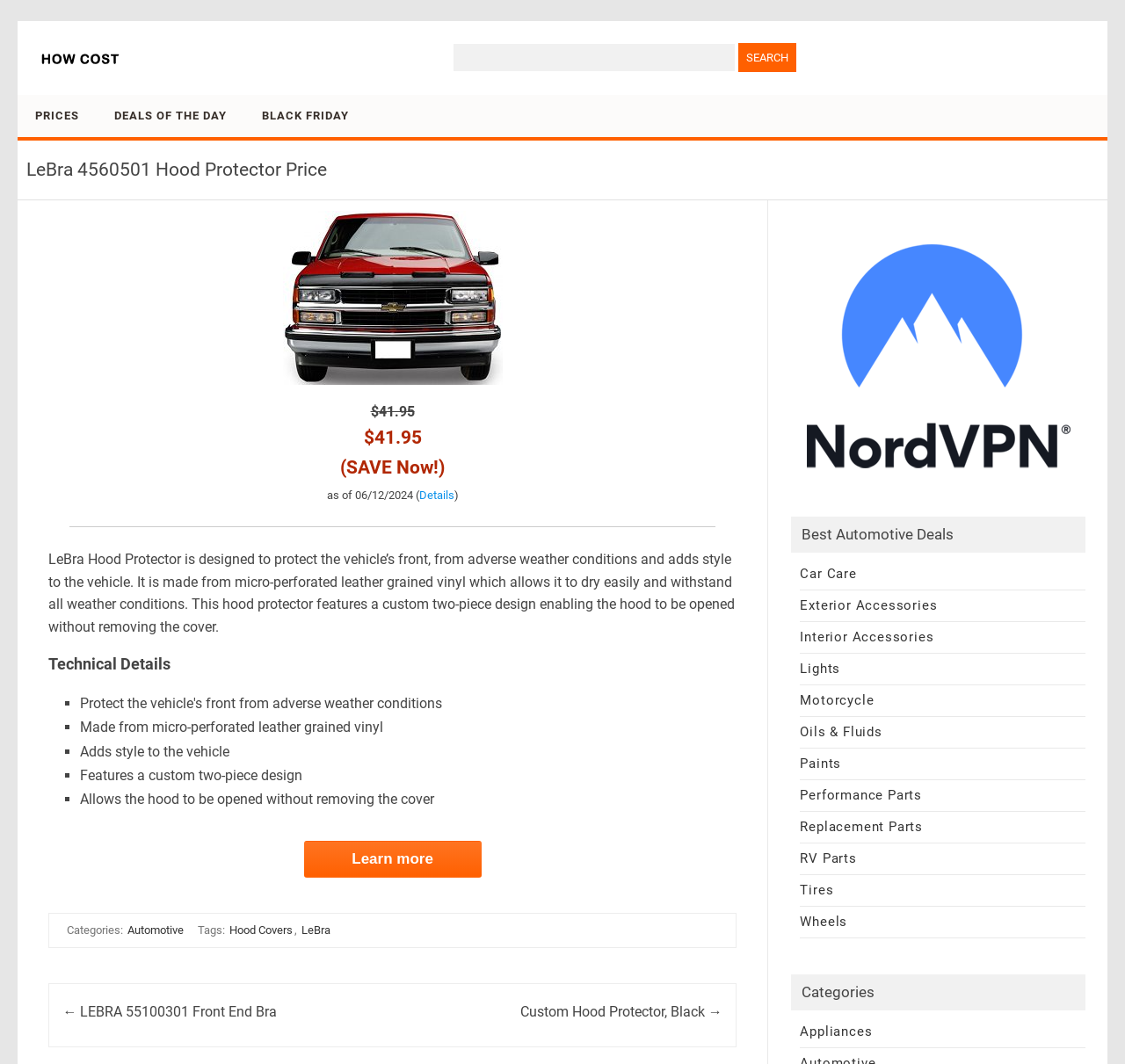Please identify the bounding box coordinates of the clickable element to fulfill the following instruction: "Learn more about LeBra 4560501 Hood Protector". The coordinates should be four float numbers between 0 and 1, i.e., [left, top, right, bottom].

[0.27, 0.79, 0.428, 0.825]